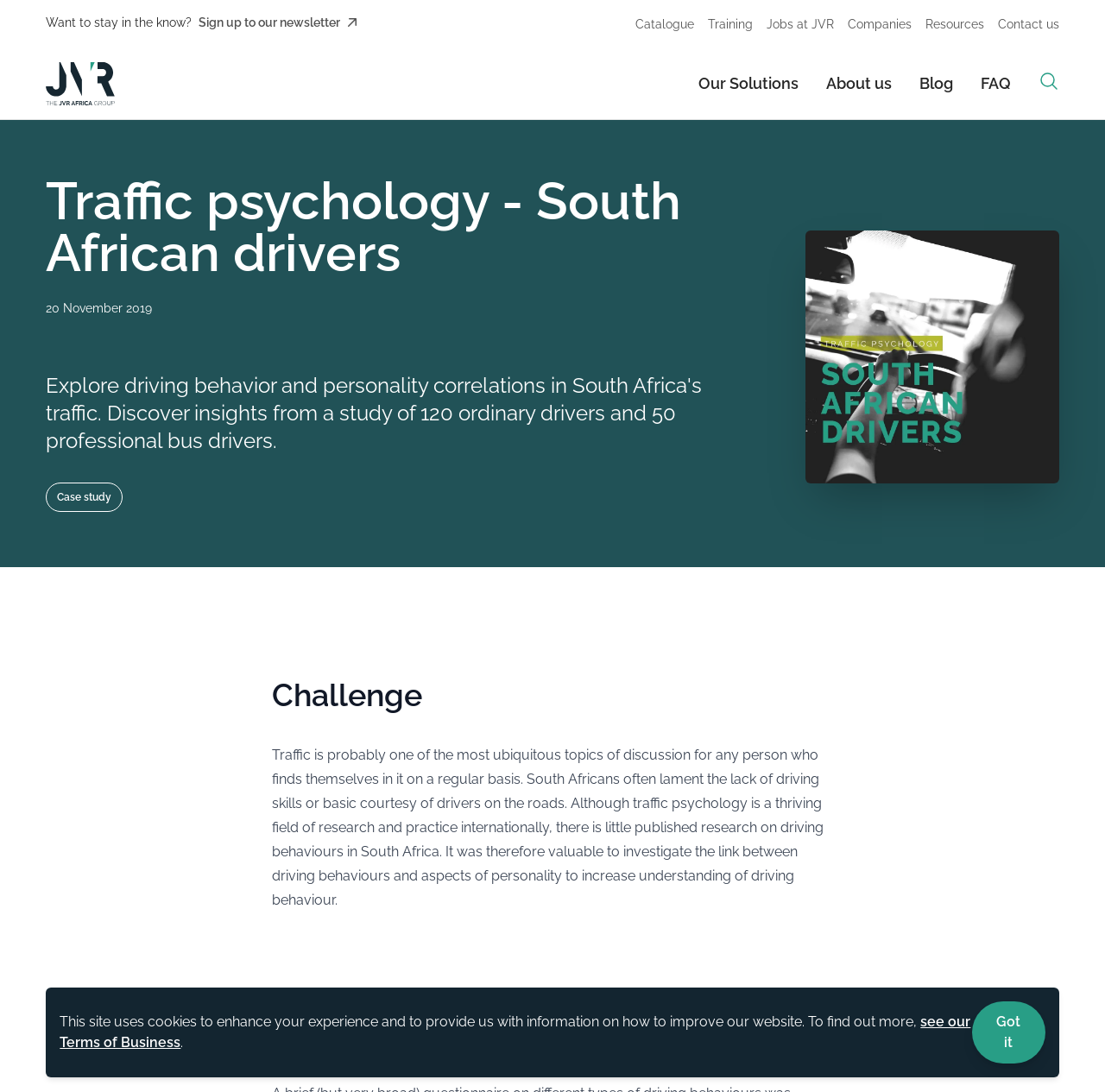What is the name of the company associated with this website? Look at the image and give a one-word or short phrase answer.

JVR Africa Group